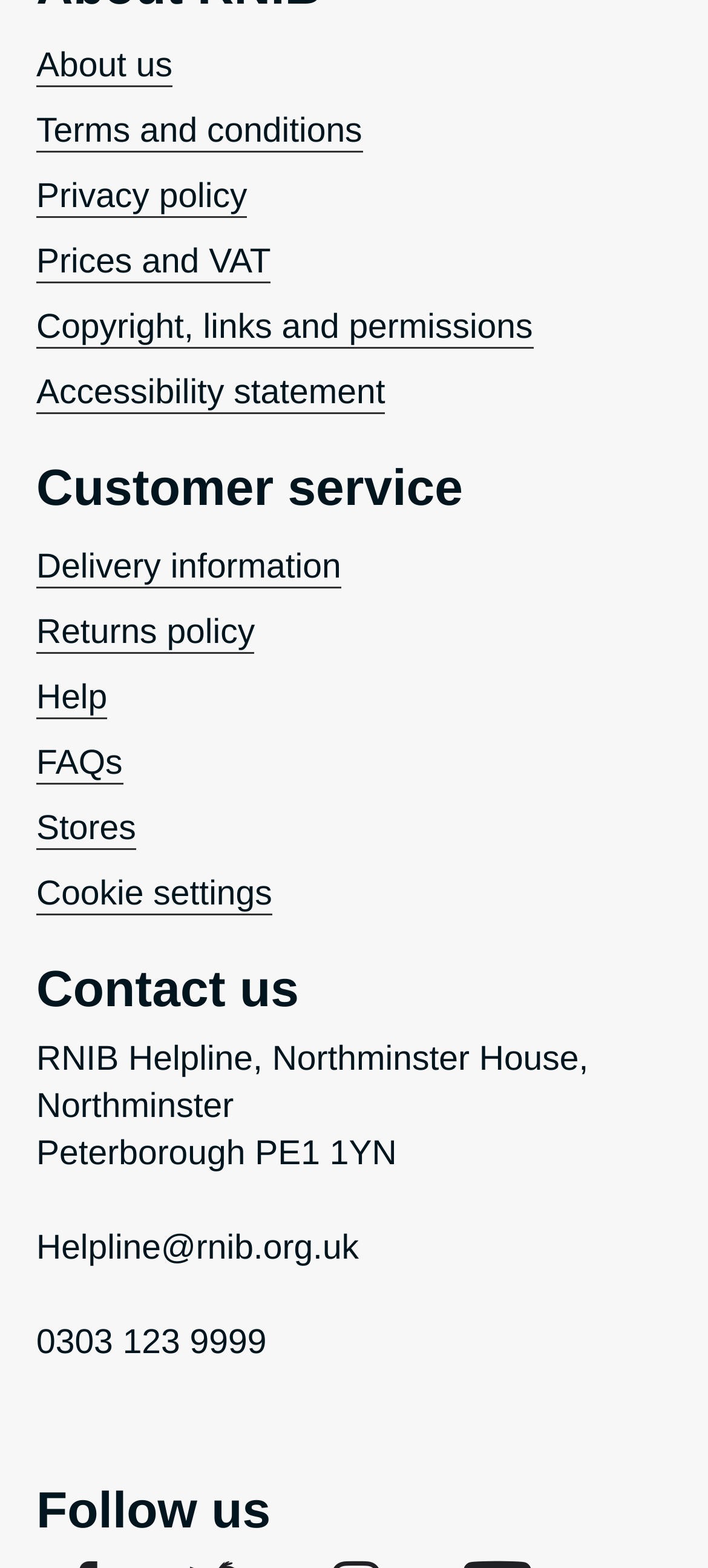Specify the bounding box coordinates of the region I need to click to perform the following instruction: "Get help". The coordinates must be four float numbers in the range of 0 to 1, i.e., [left, top, right, bottom].

[0.051, 0.433, 0.151, 0.459]